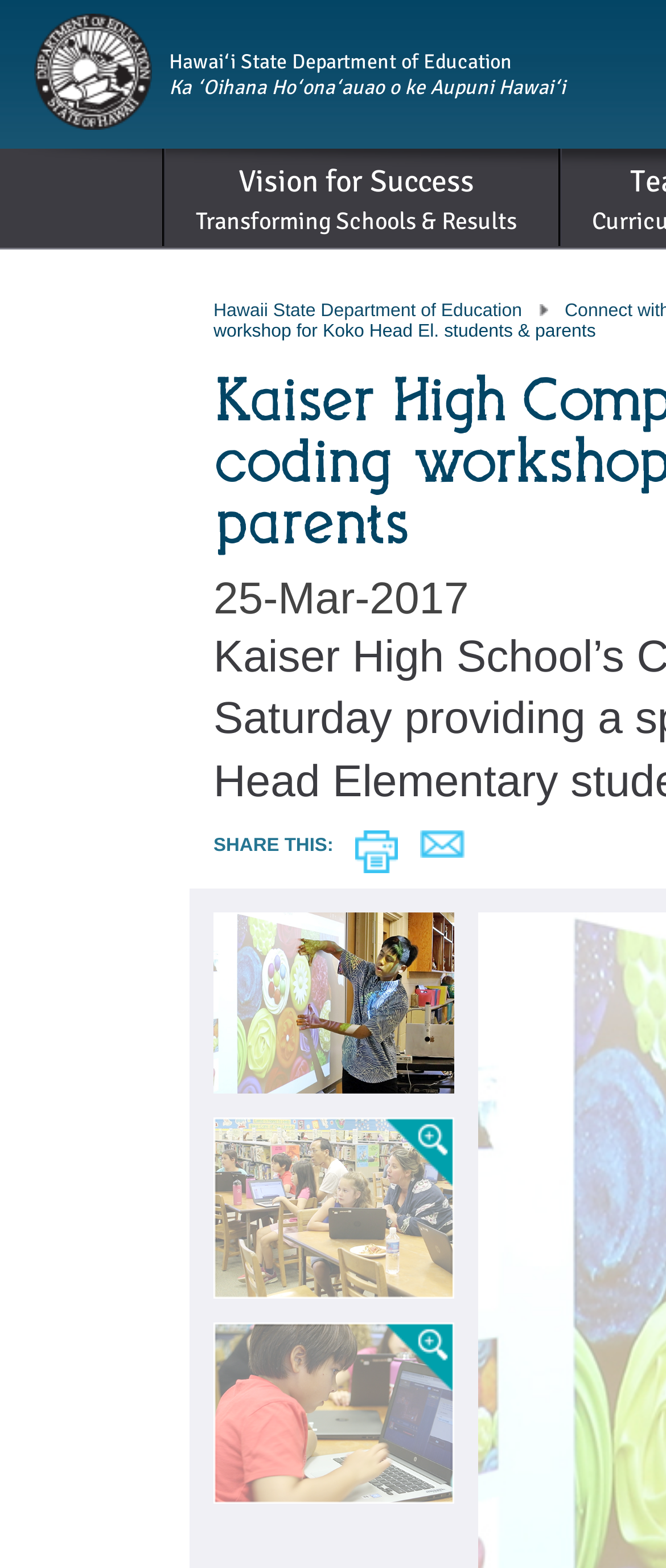Find the bounding box coordinates of the area to click in order to follow the instruction: "Click the logo".

[0.051, 0.07, 0.228, 0.086]